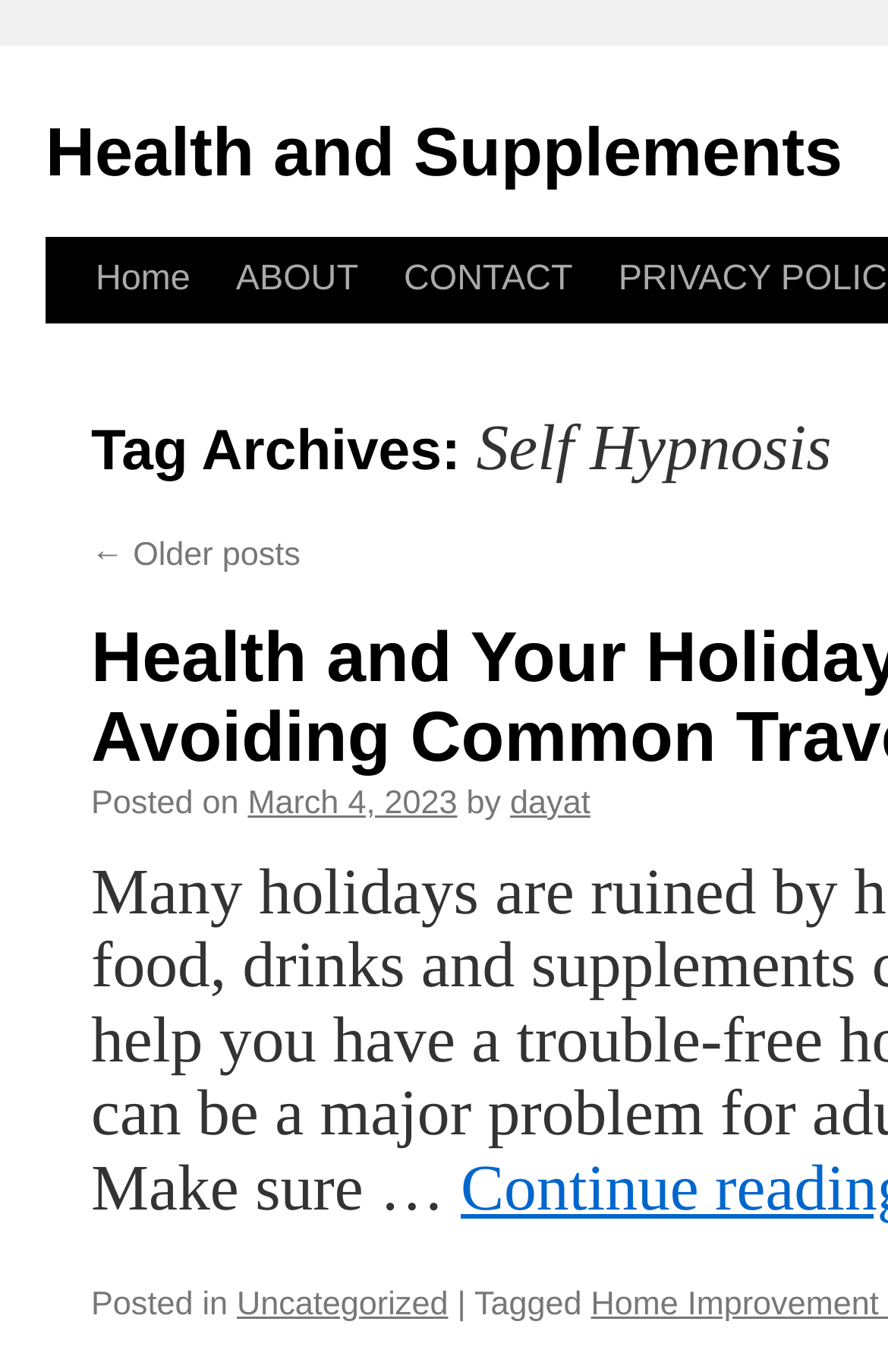Respond to the question below with a single word or phrase:
How many navigation links are present in the top menu?

3